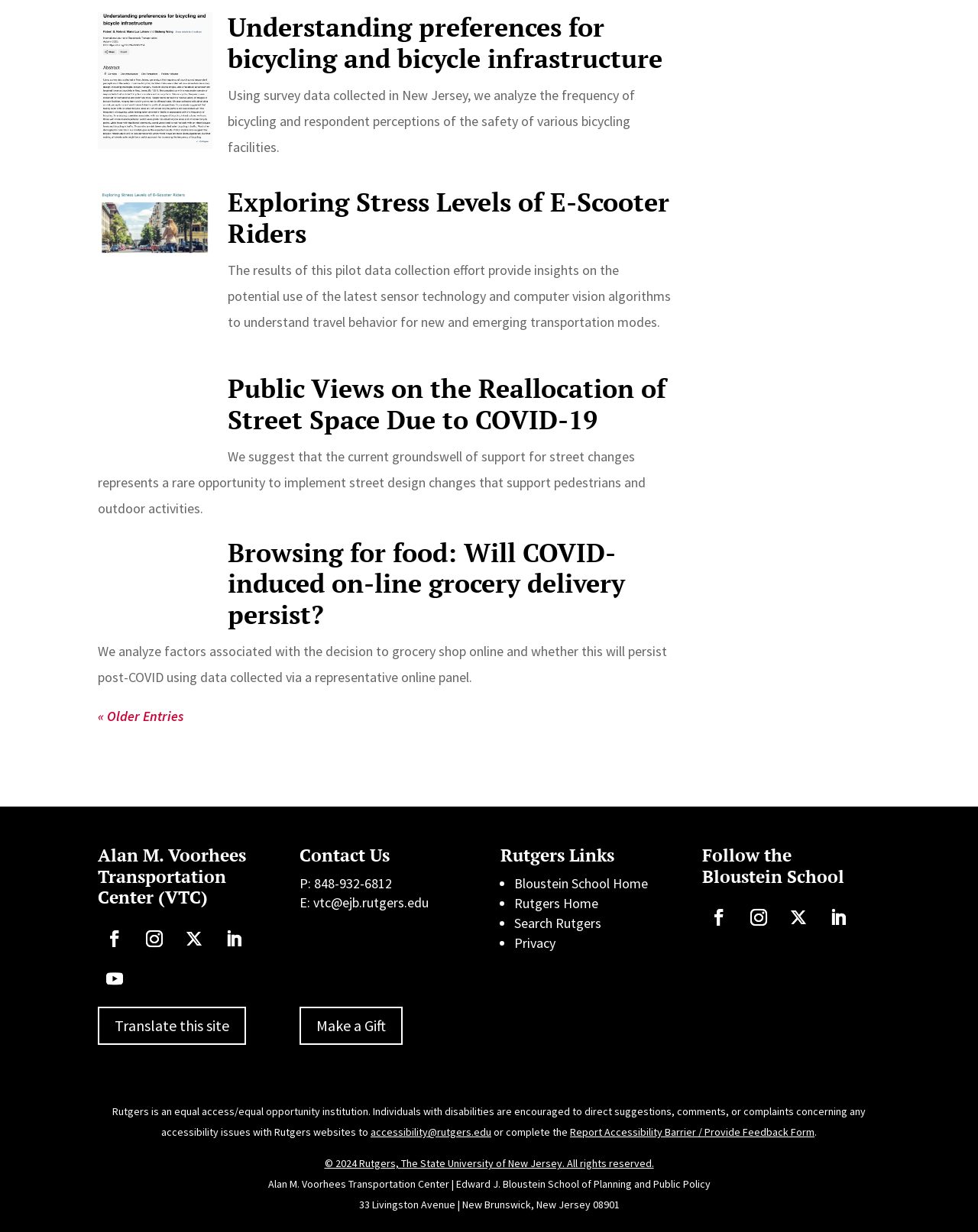What is the affiliation of the Alan M. Voorhees Transportation Center?
Carefully examine the image and provide a detailed answer to the question.

The webpage mentions that the Alan M. Voorhees Transportation Center is part of the Edward J. Bloustein School of Planning and Public Policy, which is affiliated with Rutgers University.